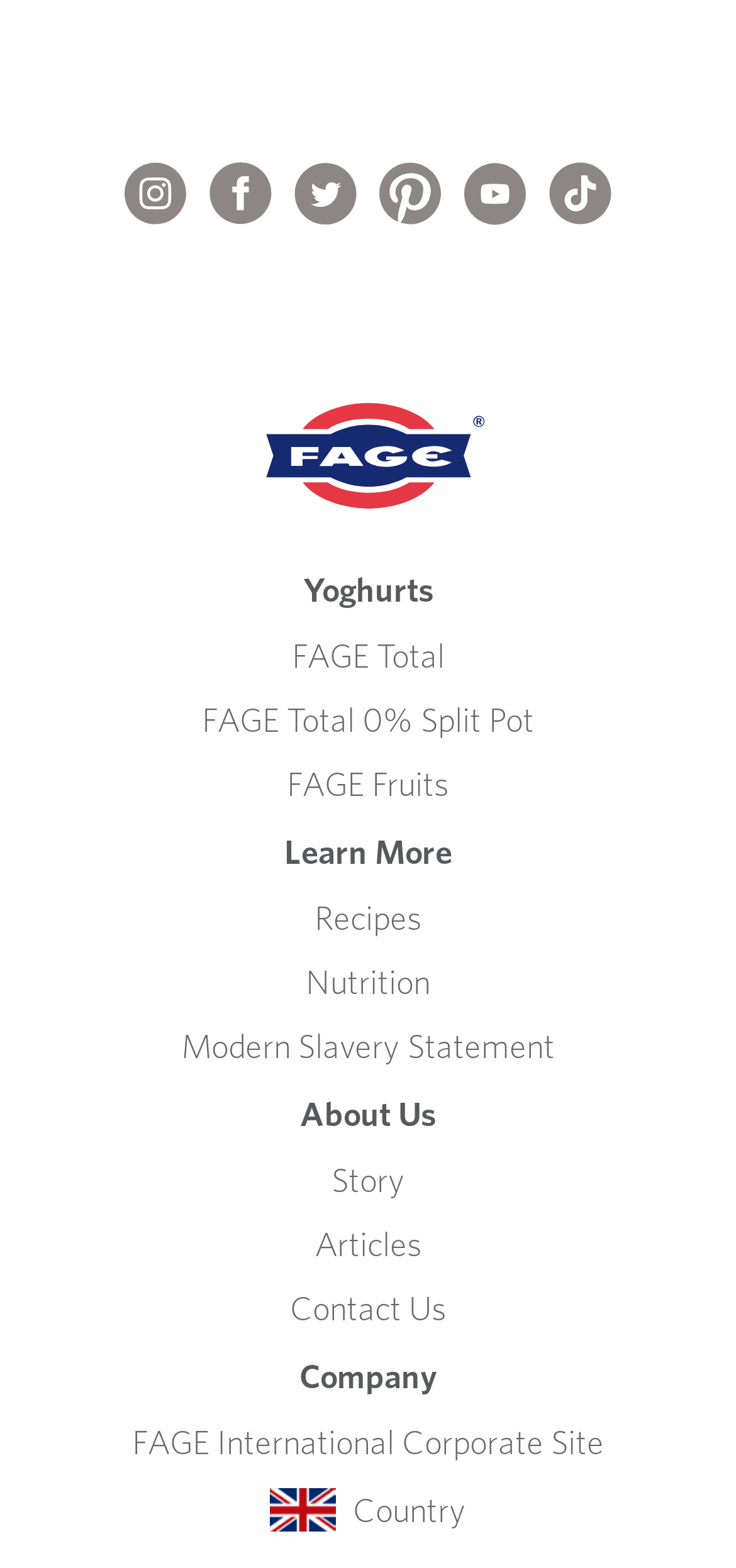Please find the bounding box coordinates of the section that needs to be clicked to achieve this instruction: "Read Recipes".

[0.064, 0.566, 0.936, 0.607]